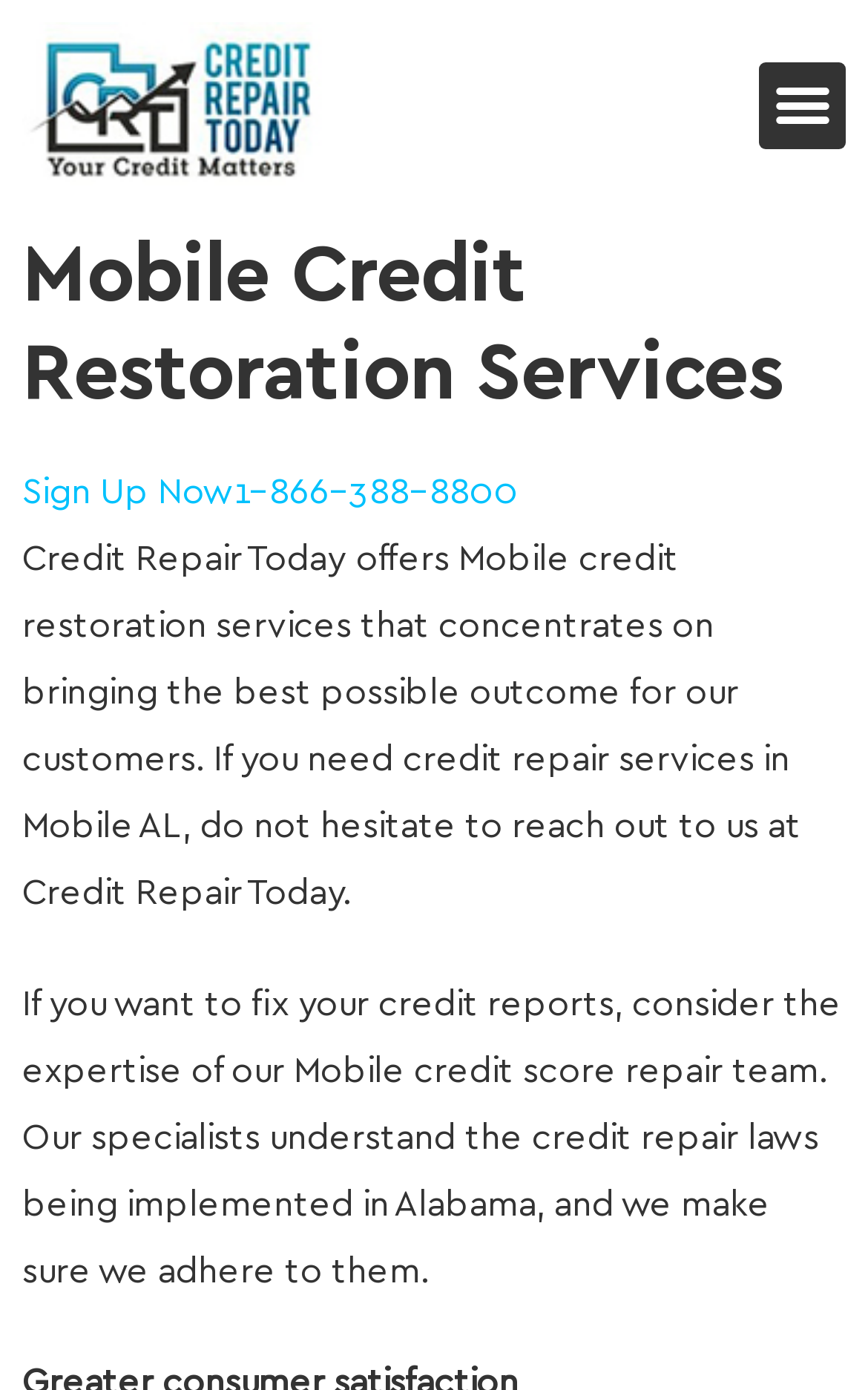Bounding box coordinates are to be given in the format (top-left x, top-left y, bottom-right x, bottom-right y). All values must be floating point numbers between 0 and 1. Provide the bounding box coordinate for the UI element described as: 1-866-388-8800

[0.269, 0.341, 0.597, 0.368]